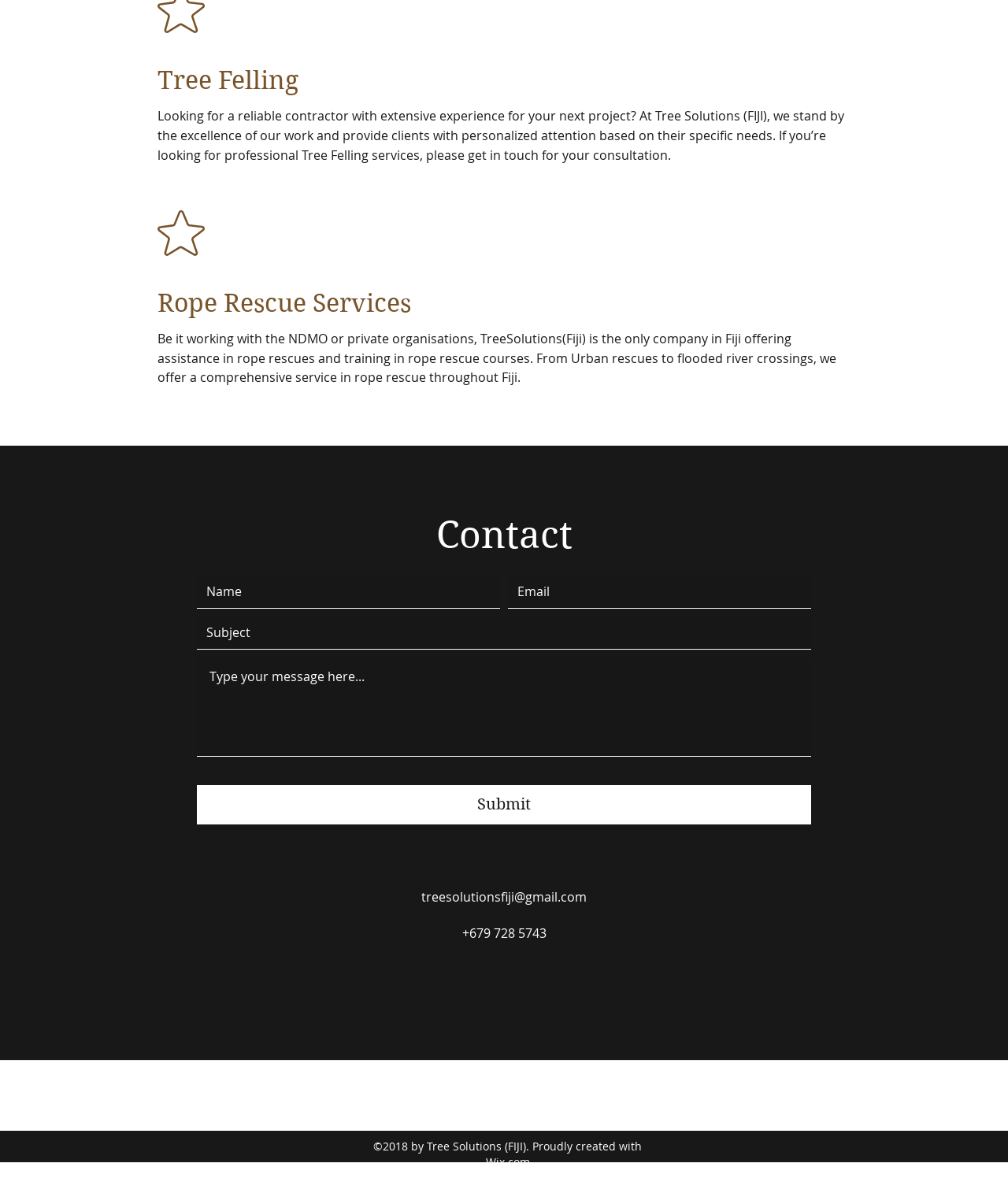Identify the bounding box coordinates of the region I need to click to complete this instruction: "Click the Submit button".

[0.195, 0.666, 0.805, 0.7]